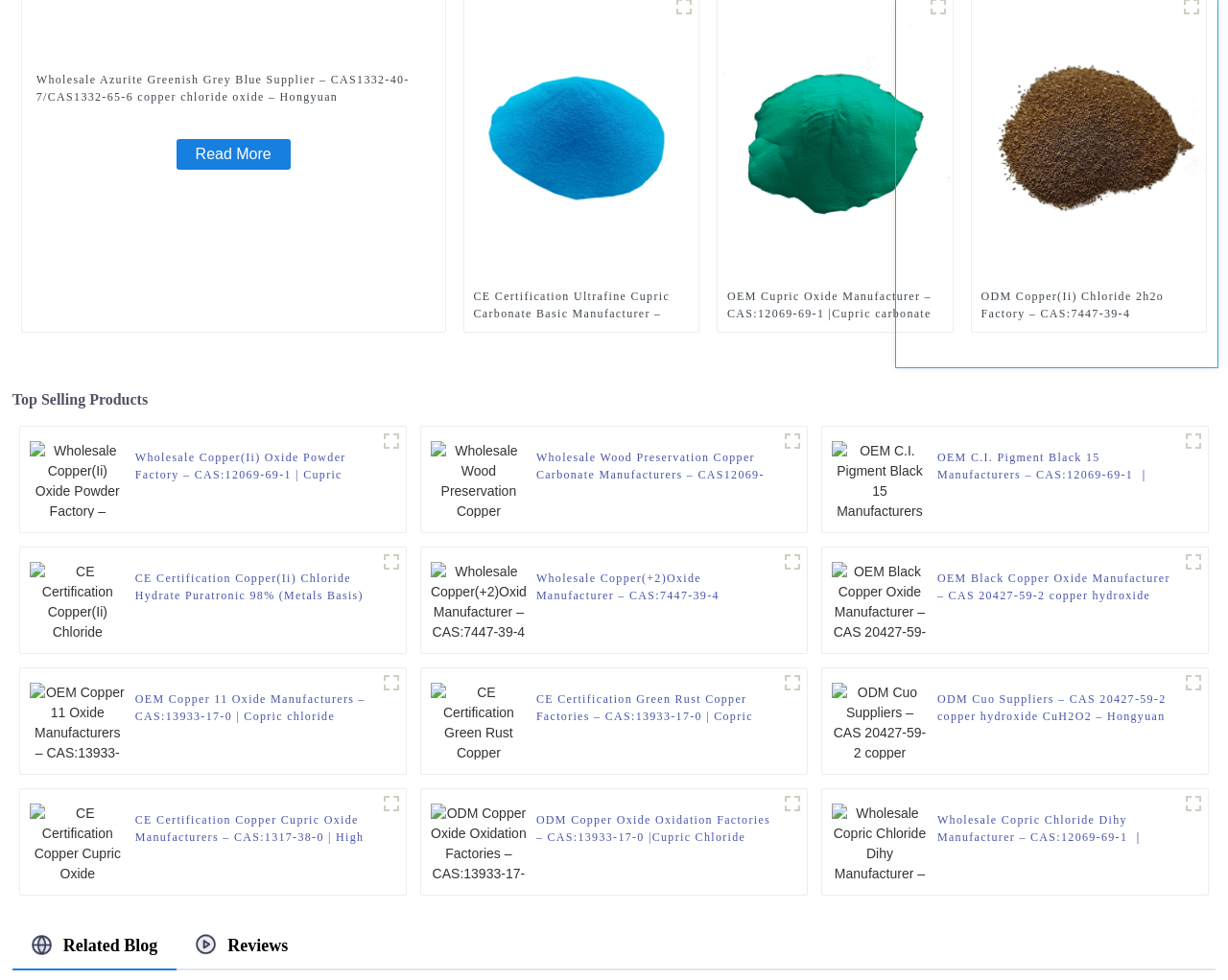Please specify the bounding box coordinates for the clickable region that will help you carry out the instruction: "Click the 'CE Certification Ultrafine Cupric Carbonate Basic Manufacturer' image".

[0.378, 0.021, 0.569, 0.26]